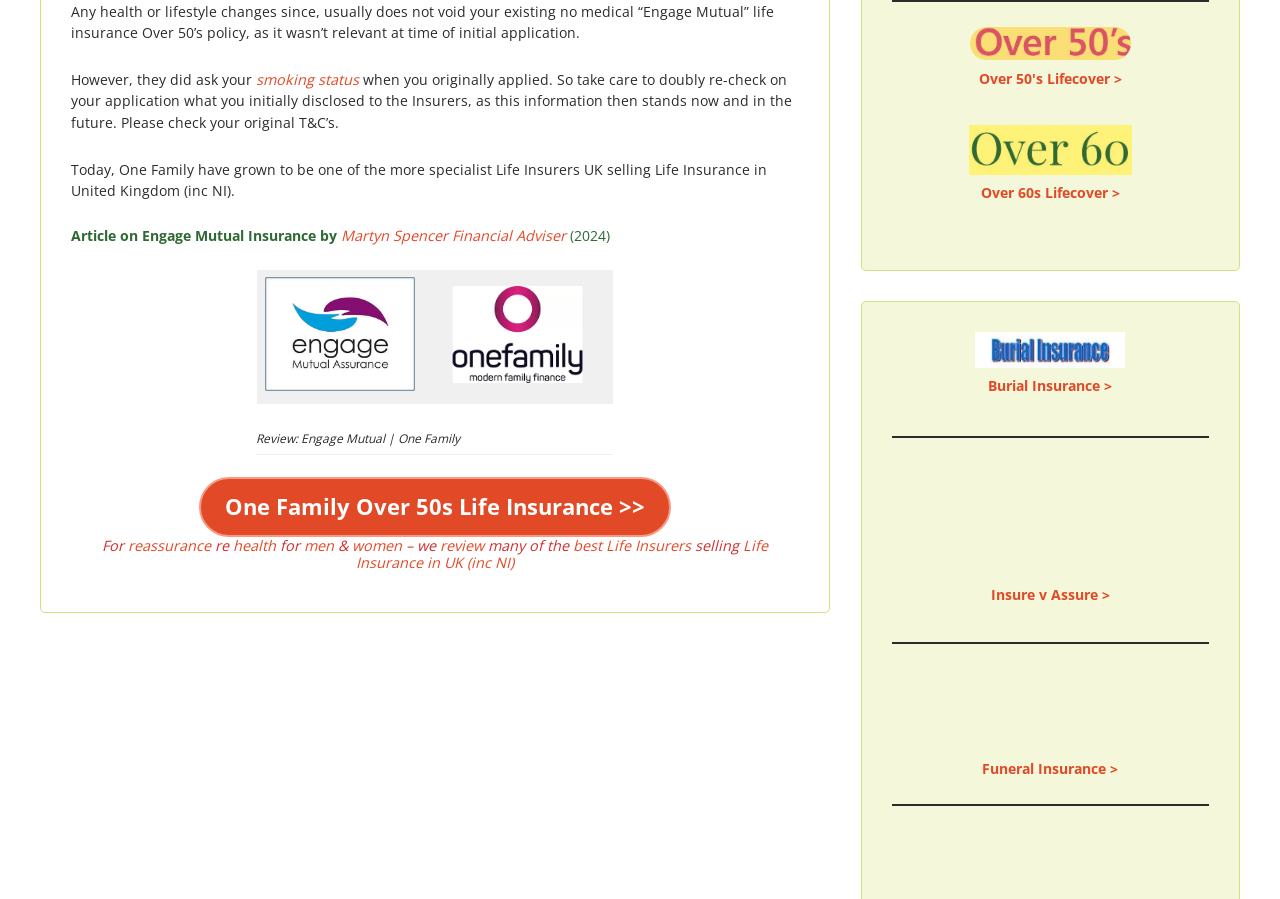What type of insurance is mentioned in the figure with the link 'Over 50s Lifecover >'?
By examining the image, provide a one-word or phrase answer.

Over 50's Life cover